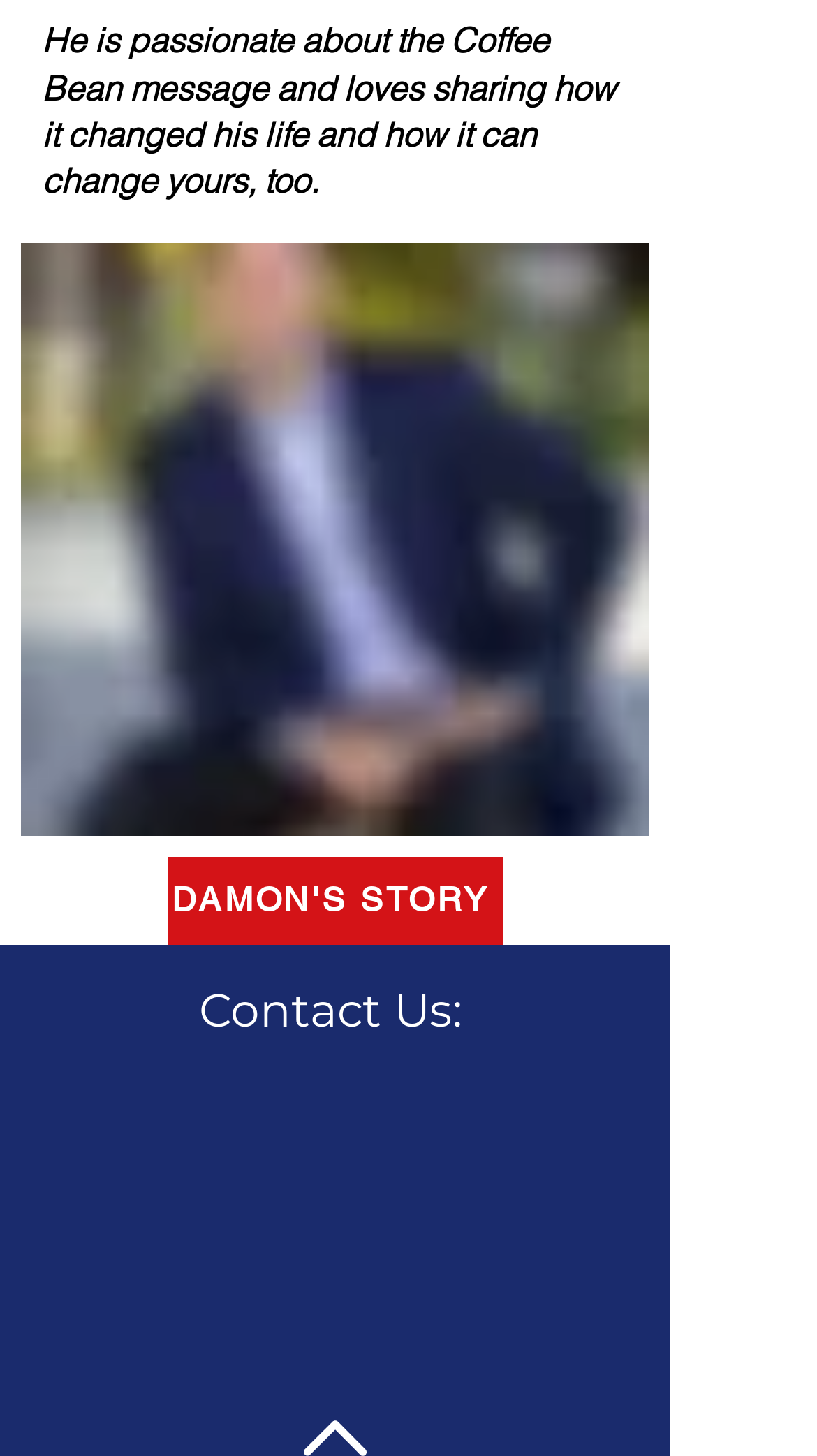Given the webpage screenshot, identify the bounding box of the UI element that matches this description: "How do automatic refills work?".

None